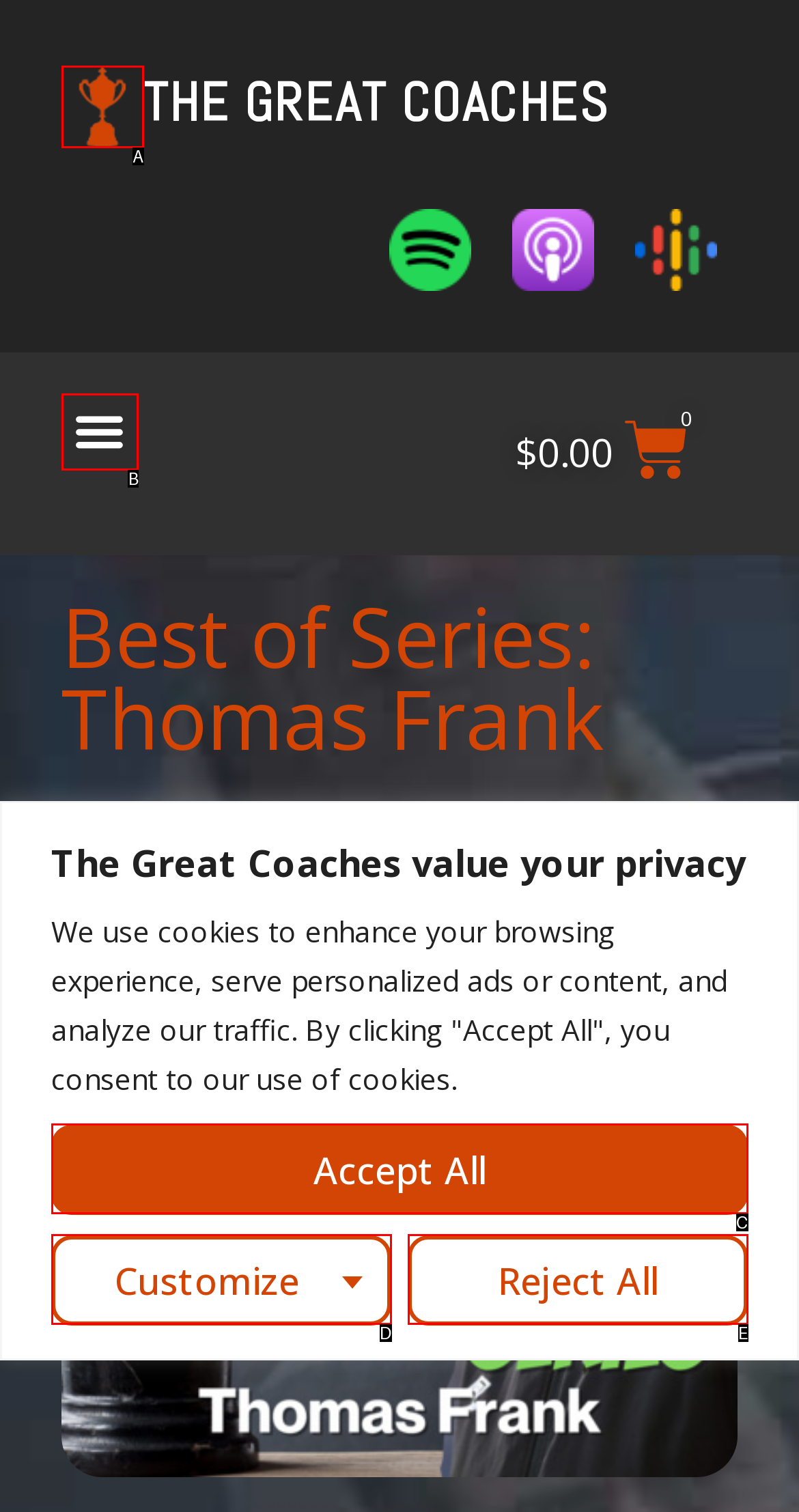Examine the description: Customize and indicate the best matching option by providing its letter directly from the choices.

D